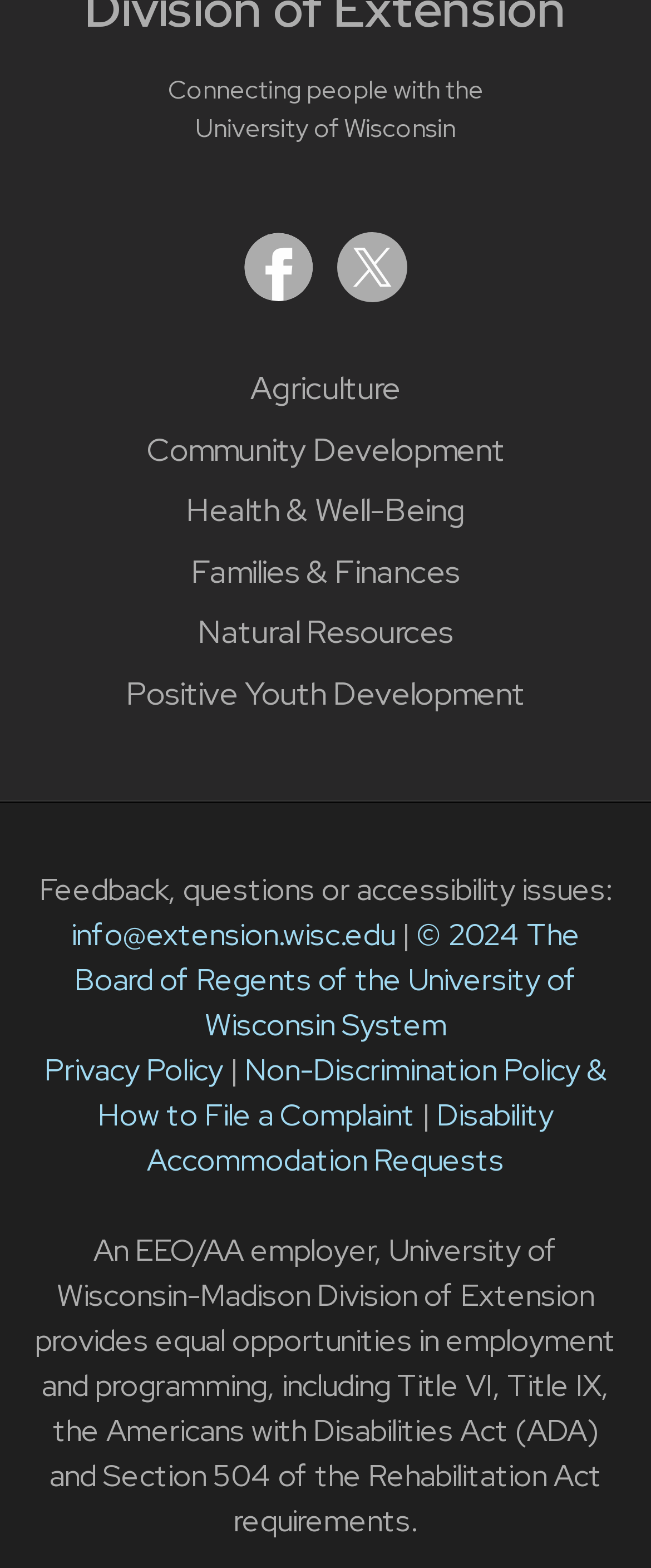What is the employer's equal opportunities policy?
Please provide an in-depth and detailed response to the question.

The webpage mentions that the University of Wisconsin-Madison Division of Extension is an 'EEO/AA employer', which means it provides equal opportunities in employment and programming, including Title VI, Title IX, the Americans with Disabilities Act (ADA) and Section 504 of the Rehabilitation Act requirements.